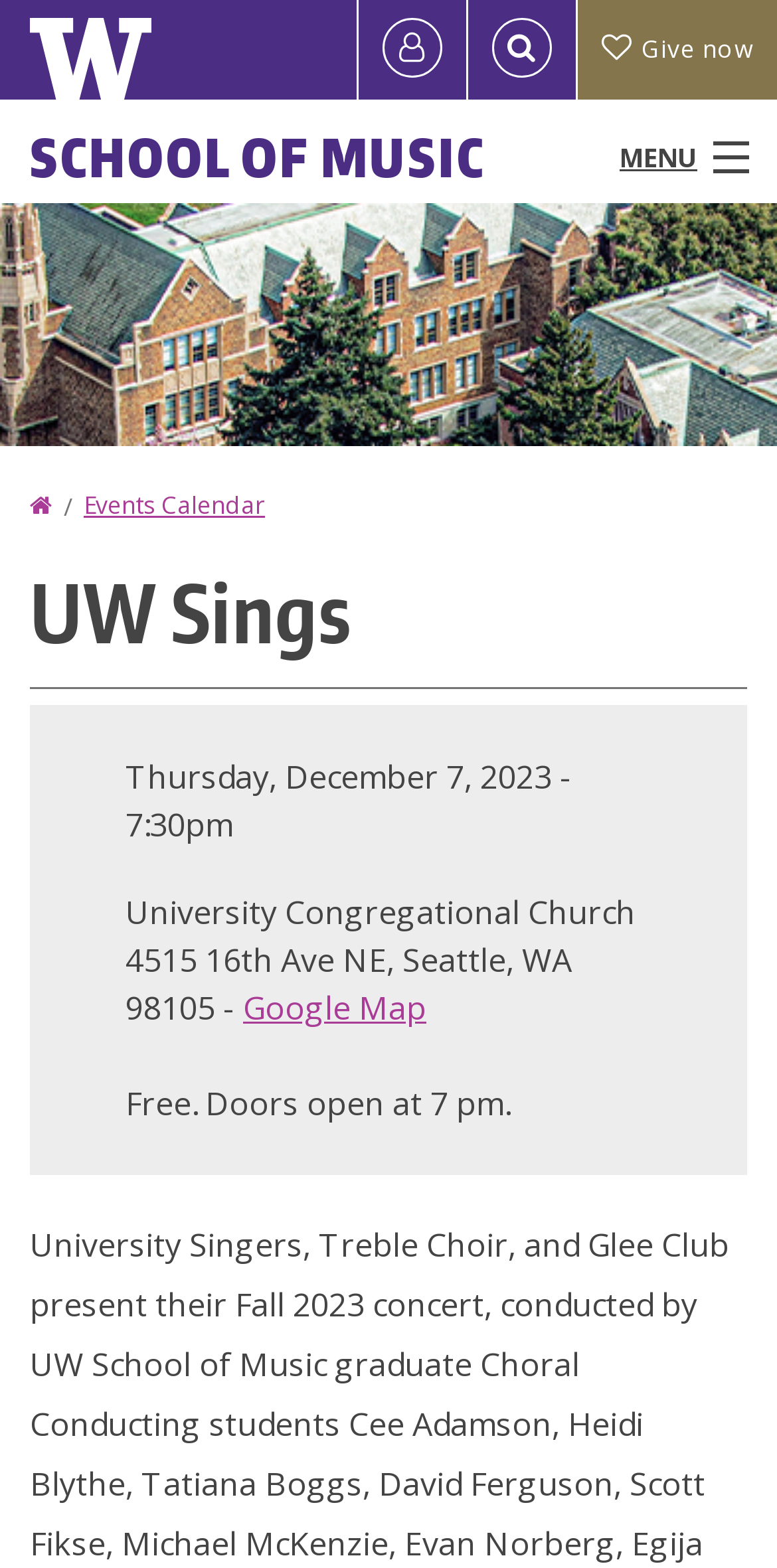Give a complete and precise description of the webpage's appearance.

The webpage appears to be an event page for "UW Sings" at the University of Washington's School of Music. At the top of the page, there is a navigation menu with links to various sections of the university's website, including the School of Music, People, Programs & Courses, and more. Below the navigation menu, there is a heading that reads "UW Sings" and provides details about the event, including the date, time, location, and a note about the doors opening at 7 pm.

To the top-right of the page, there are several links, including "Log in", "Open Search", and "Give now". There is also a university logo with a link to the university's main website. Above the event details, there is a link to "Skip to main content" and a section with links to various university resources, including Washington links and a search function.

The event details section takes up a significant portion of the page and provides information about the event, including the date, time, location, and a link to a Google Map. There are no images on the page apart from the university logo. Overall, the page appears to be focused on providing information about the "UW Sings" event and offering links to related resources and university websites.